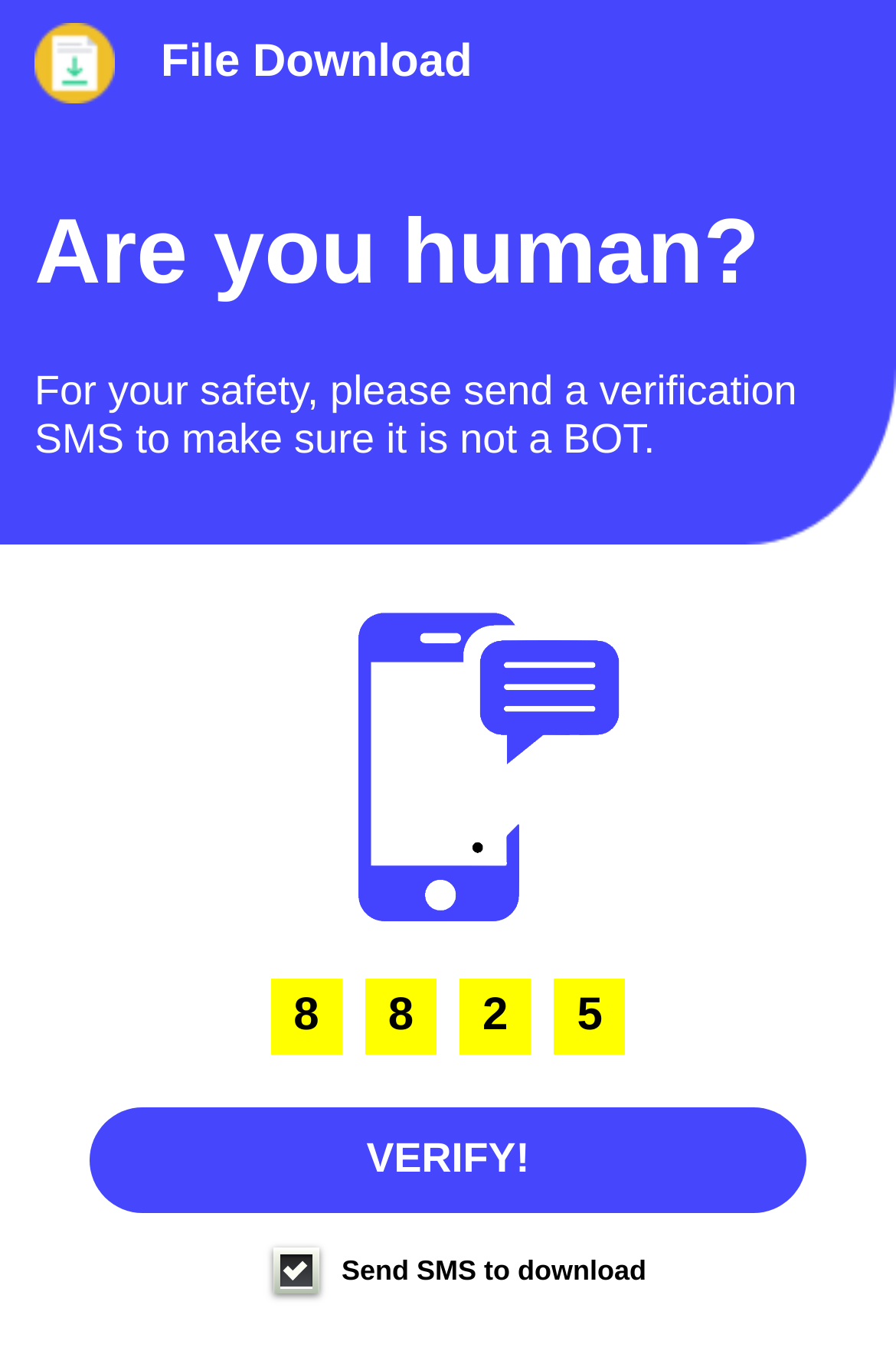What is the purpose of this webpage?
Please look at the screenshot and answer in one word or a short phrase.

Verification